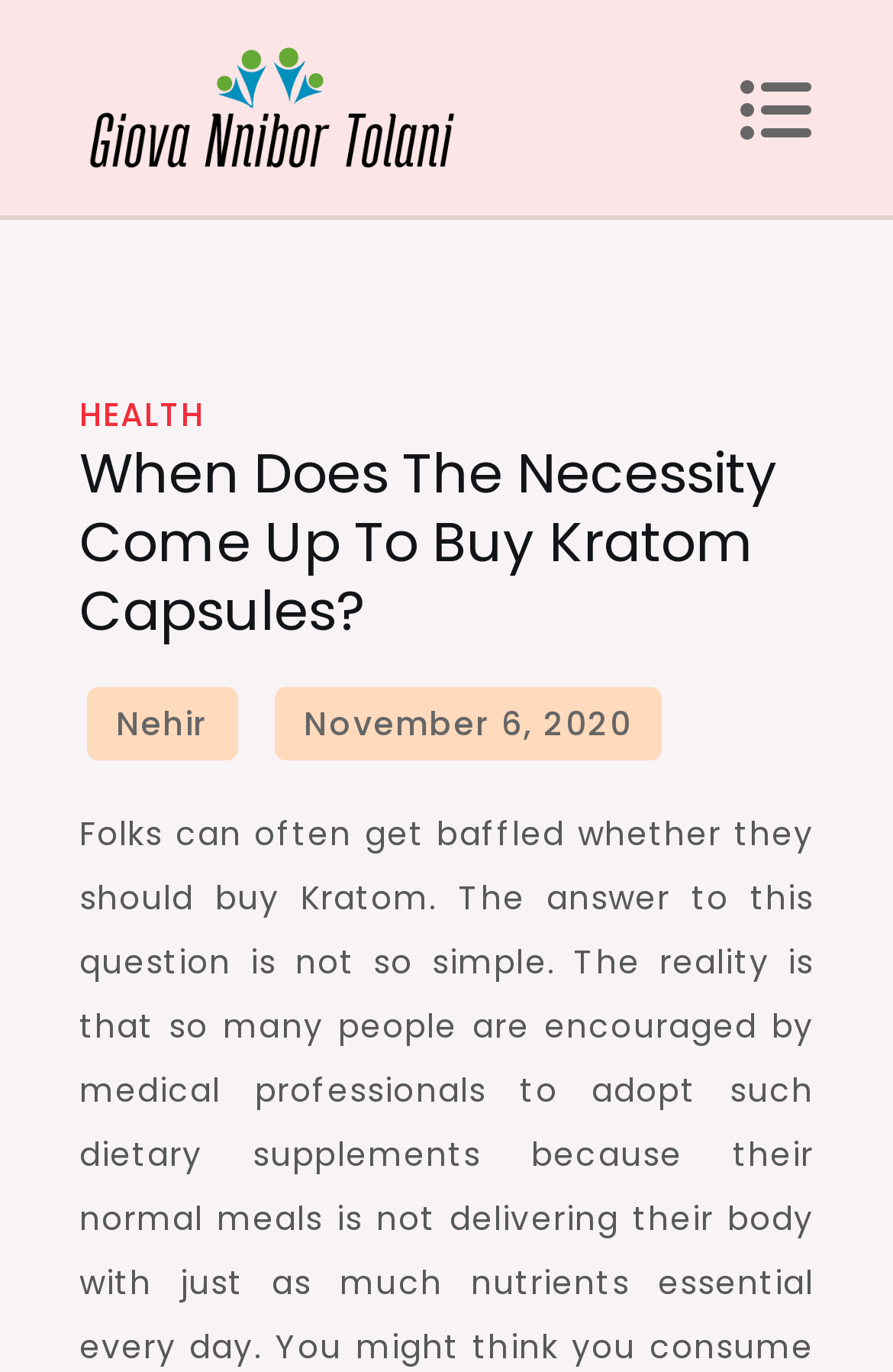What is the text of the first link on the webpage?
Please use the image to provide a one-word or short phrase answer.

General Information